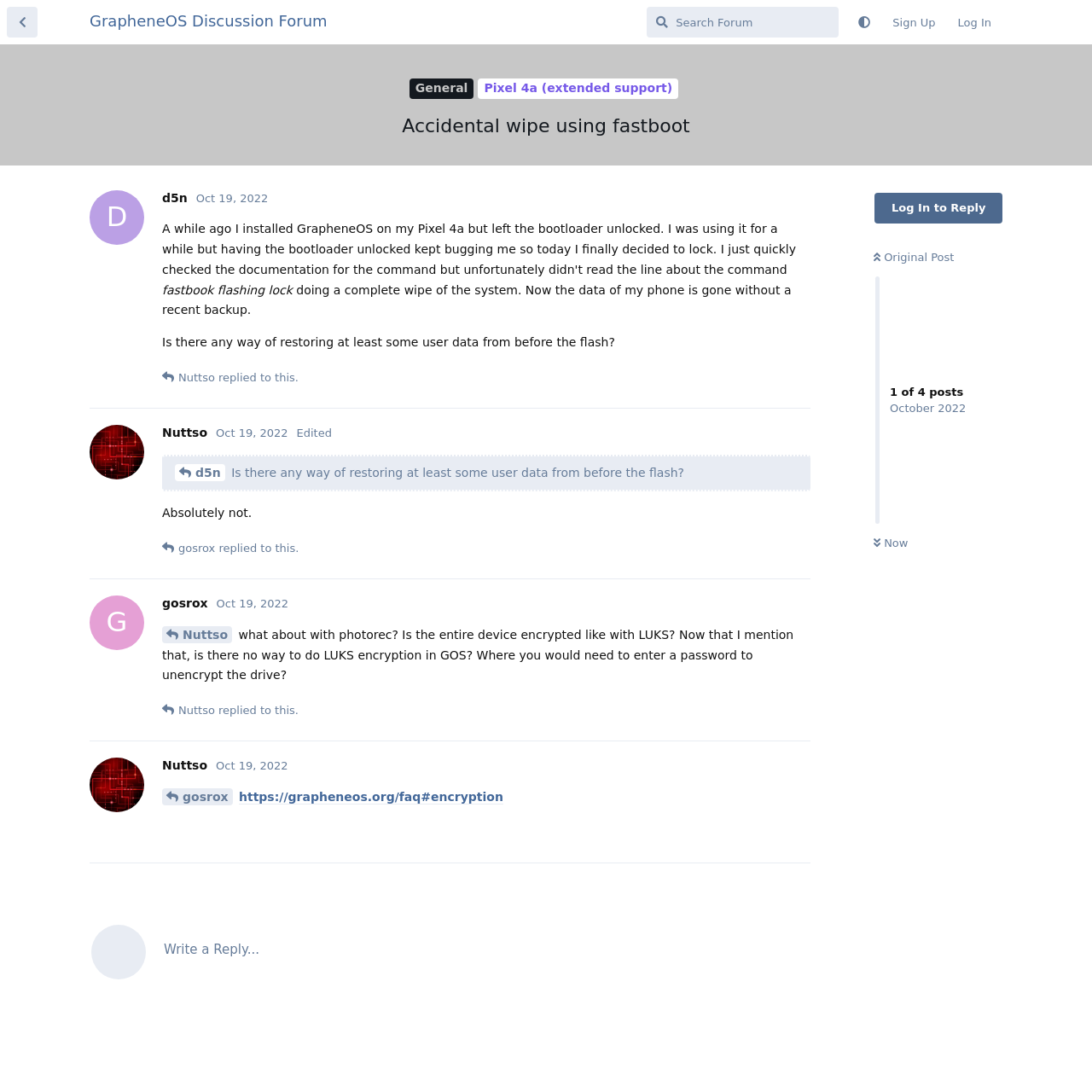Extract the main headline from the webpage and generate its text.

Accidental wipe using fastboot